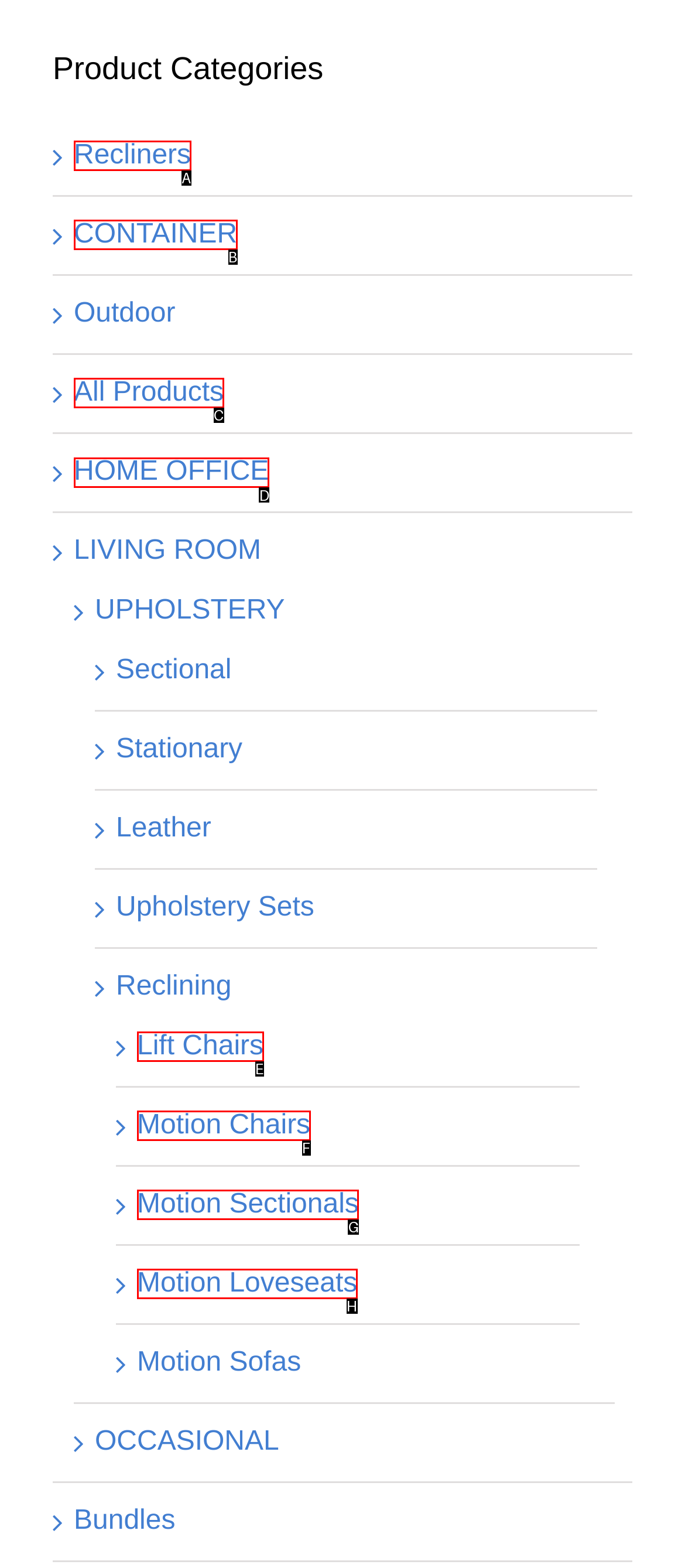Identify the HTML element you need to click to achieve the task: Check out Home Office products. Respond with the corresponding letter of the option.

D